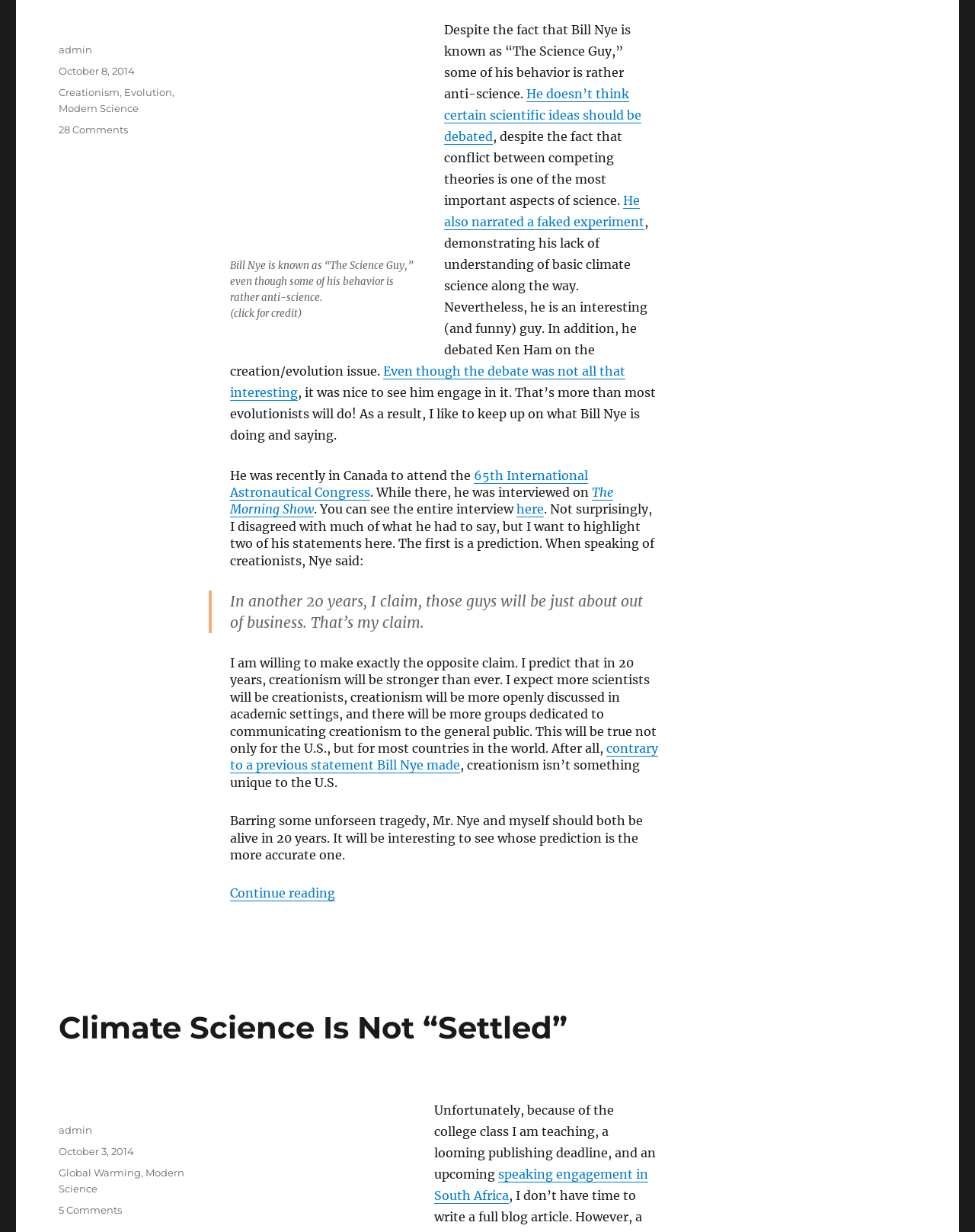Please identify the bounding box coordinates of the element's region that I should click in order to complete the following instruction: "Learn more about the 65th International Astronautical Congress". The bounding box coordinates consist of four float numbers between 0 and 1, i.e., [left, top, right, bottom].

[0.236, 0.38, 0.603, 0.406]